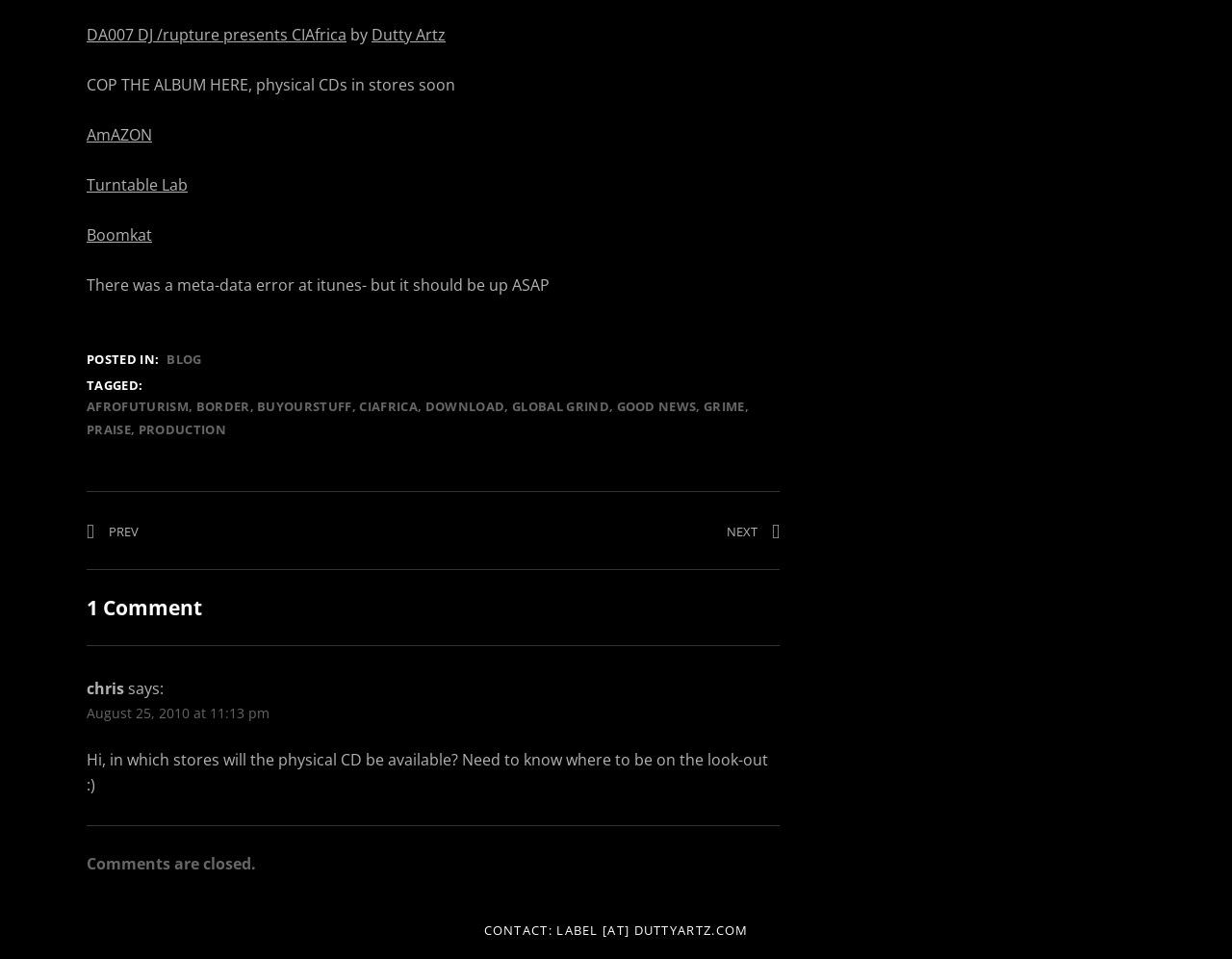What is the topic of the blog post?
Provide a detailed answer to the question, using the image to inform your response.

The topic of the blog post is the CIAfrica album, which is evident from the title of the webpage and the content of the post, including the links to buy the album and the mention of the album's release.